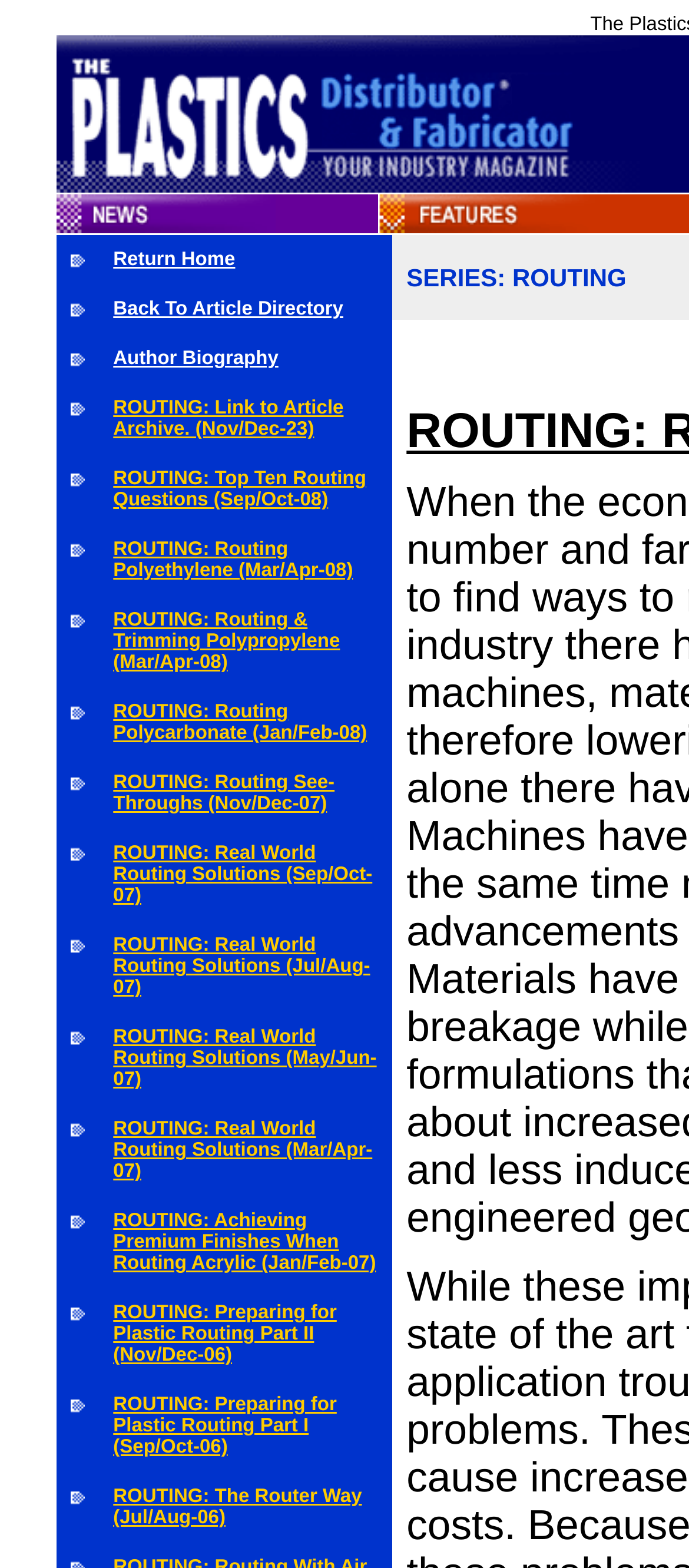Reply to the question with a single word or phrase:
What is the topic of the article 'ROUTING: Routing Polyethylene (Mar/Apr-08)'?

Routing Polyethylene